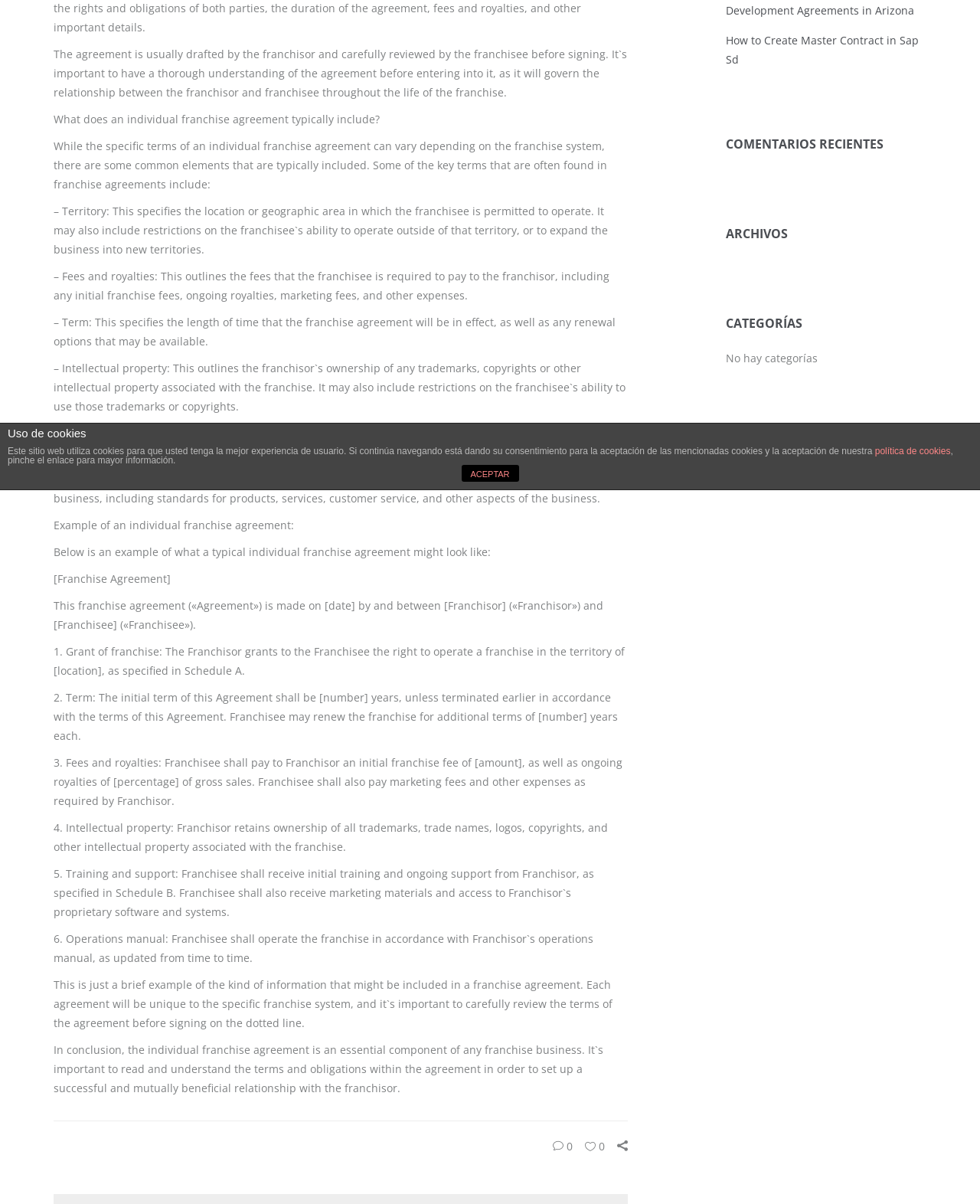Please find the bounding box coordinates (top-left x, top-left y, bottom-right x, bottom-right y) in the screenshot for the UI element described as follows: política de cookies

[0.893, 0.37, 0.97, 0.379]